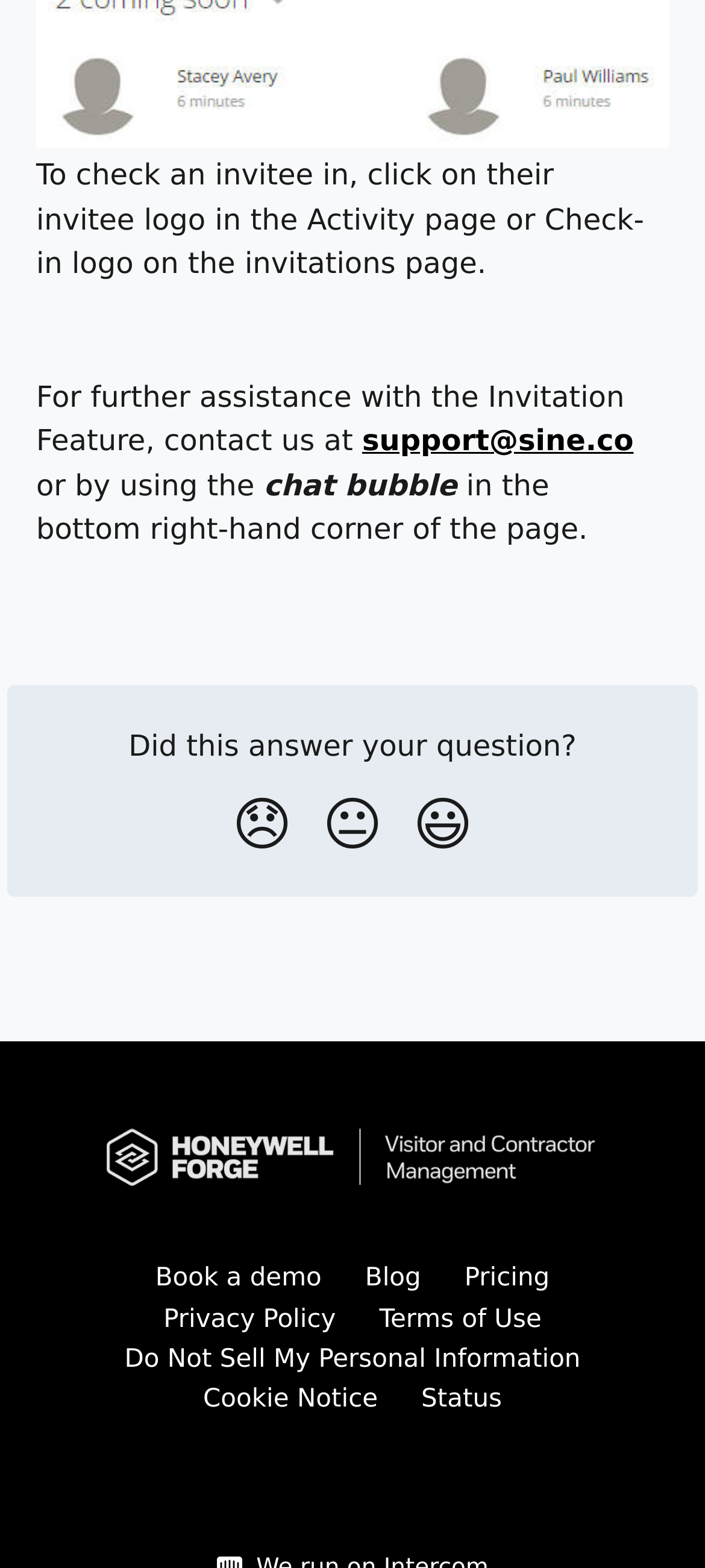Find and provide the bounding box coordinates for the UI element described with: "Privacy Policy".

[0.232, 0.832, 0.476, 0.85]